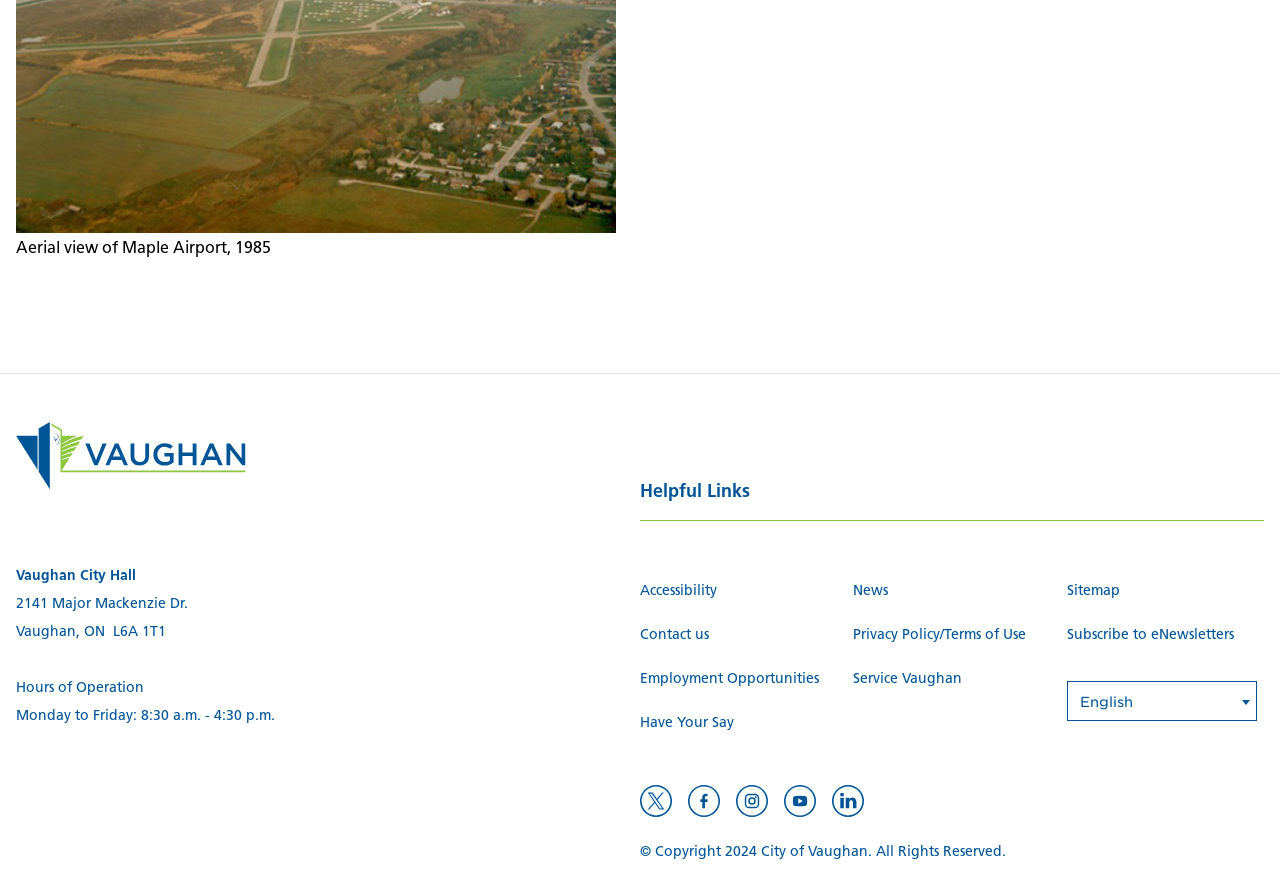Find the bounding box coordinates of the clickable area required to complete the following action: "Visit the Accessibility page".

[0.5, 0.646, 0.654, 0.678]